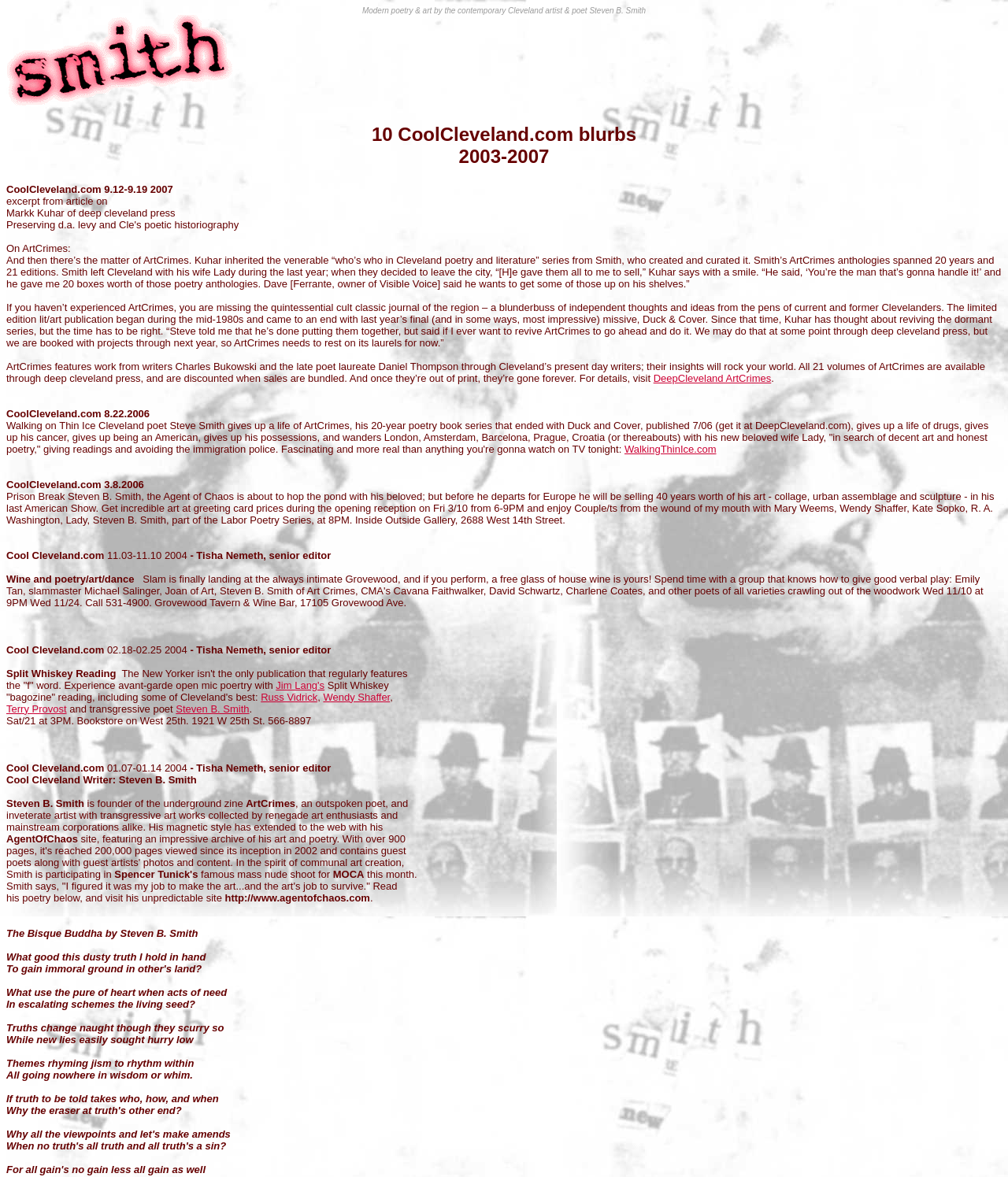Explain the features and main sections of the webpage comprehensively.

This webpage is dedicated to the modern poet and contemporary artist Steven B. Smith. At the top of the page, there is an image of Smith, accompanied by a heading that lists 10 CoolCleveland.com blurbs from 2003 to 2007. Below the image, there are several sections of text, each describing a different aspect of Smith's life and work.

The first section discusses Smith's involvement with ArtCrimes, a poetry anthology series that he created and curated for 20 years. The text explains that Smith left Cleveland and passed on the series to Markk Kuhar, who is considering reviving it.

The next section is a collection of blurbs from CoolCleveland.com, each describing a different event or project that Smith was involved in. These include readings, art exhibitions, and poetry performances. The blurbs are arranged in reverse chronological order, with the most recent events at the top.

Throughout the page, there are links to other websites, including DeepCleveland.com, WalkingThinIce.com, and AgentOfChaos.com, which is Smith's personal website. There are also links to the websites of other poets and artists who have collaborated with Smith.

At the bottom of the page, there is a poem by Smith, titled "The Bisque Buddha." The poem is arranged in stanzas, with each line indented to create a sense of rhythm and flow.

Overall, the webpage is a tribute to Smith's work as a poet and artist, and provides a sense of his personality and style through the various texts and images.